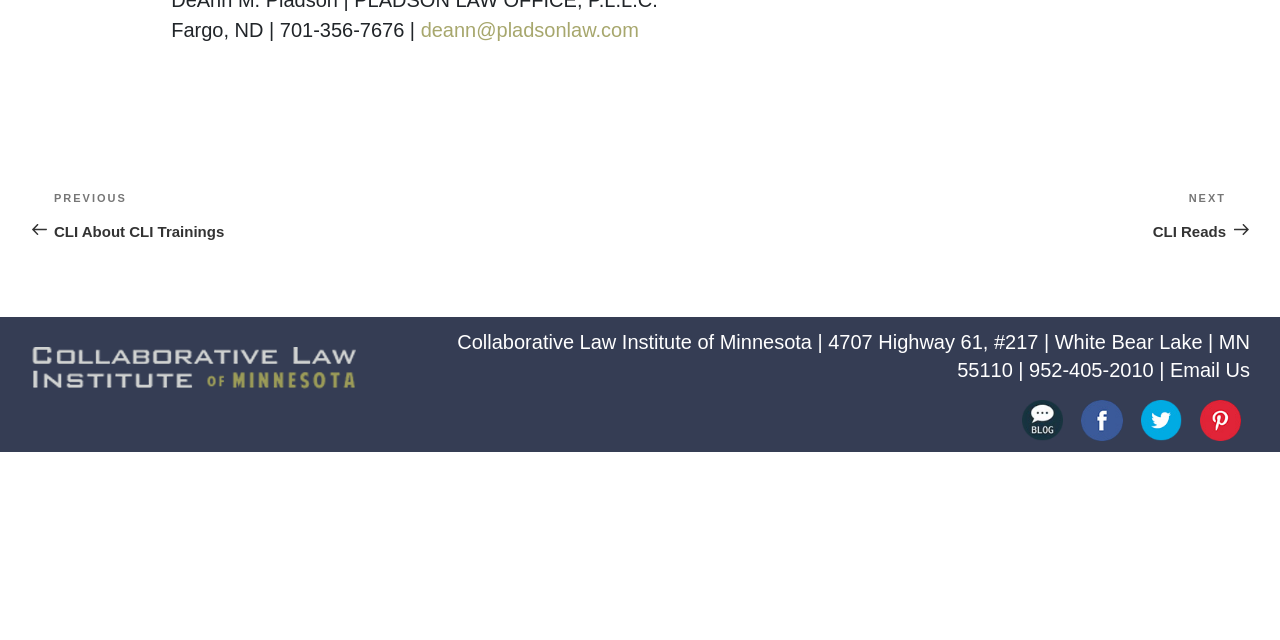Identify the bounding box of the UI element that matches this description: "famous French drinks".

None